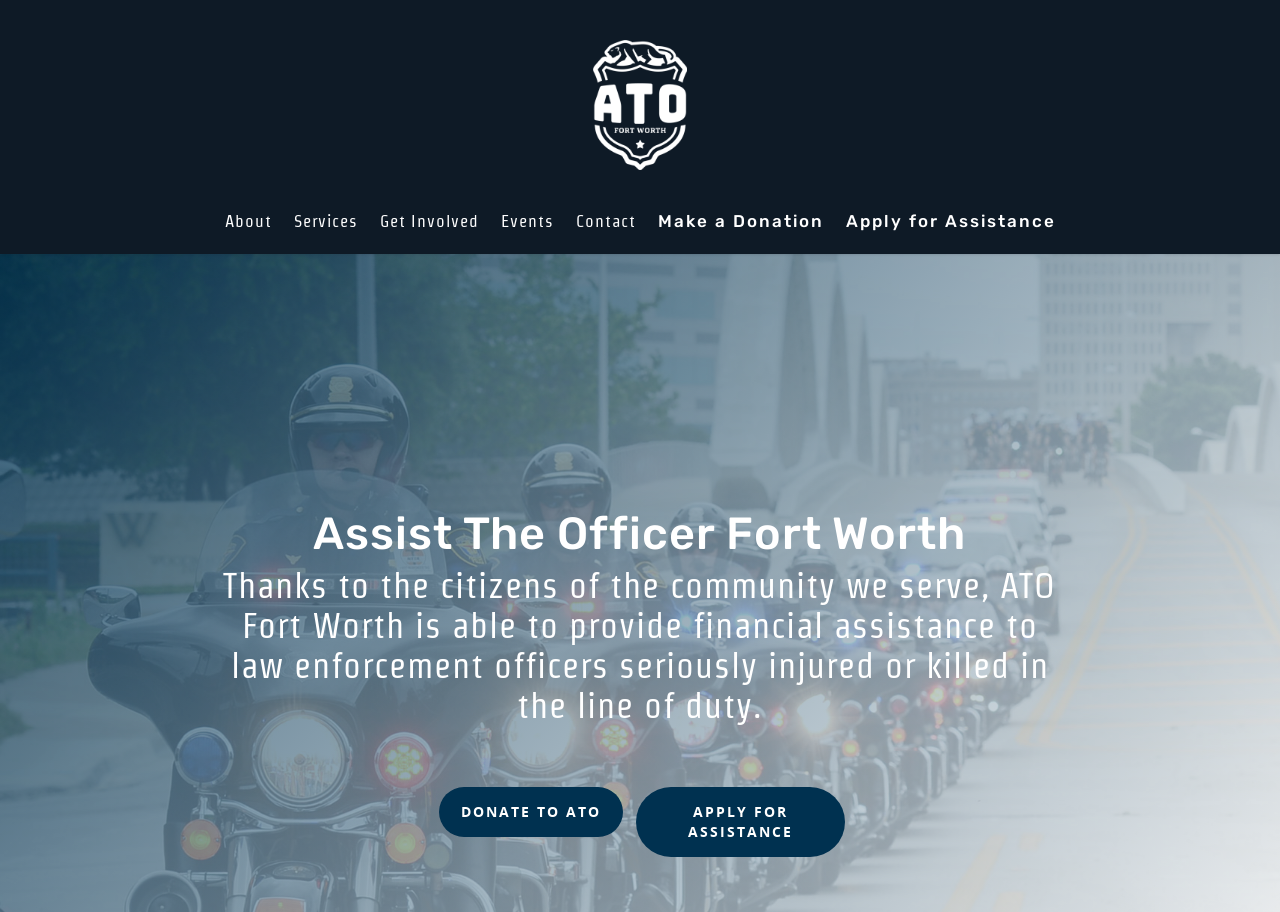Pinpoint the bounding box coordinates of the clickable area necessary to execute the following instruction: "Make a Donation". The coordinates should be given as four float numbers between 0 and 1, namely [left, top, right, bottom].

[0.506, 0.23, 0.651, 0.278]